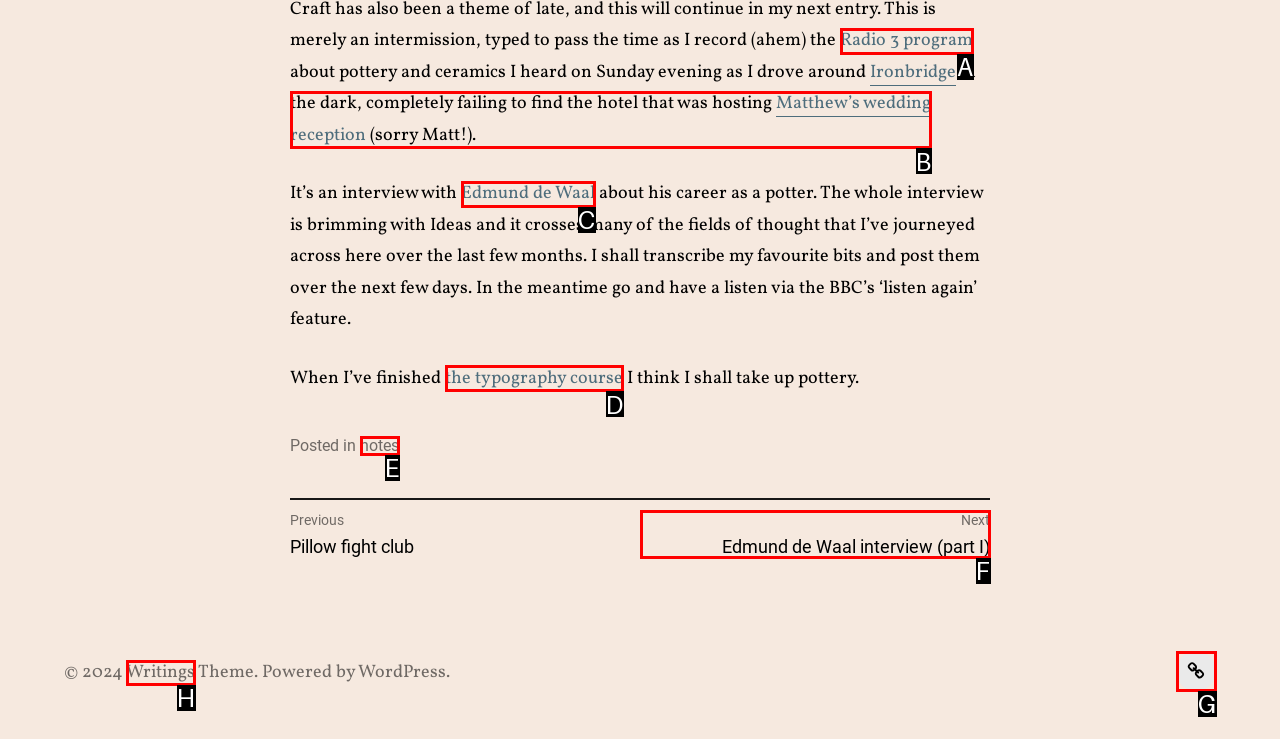Based on the description: Matthew’s wedding reception
Select the letter of the corresponding UI element from the choices provided.

B